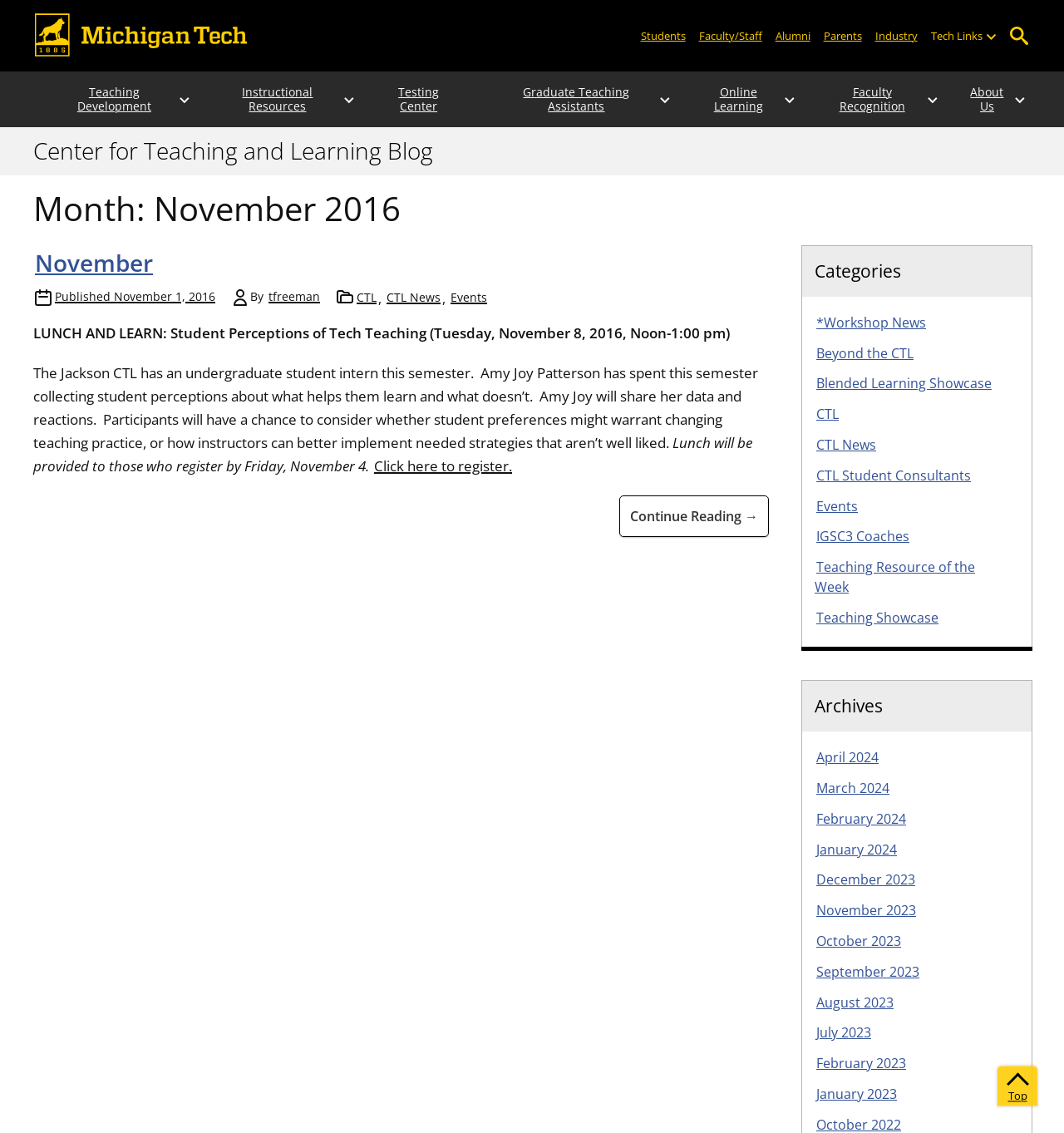Pinpoint the bounding box coordinates of the clickable element to carry out the following instruction: "Click the 'Click here to register' link."

[0.35, 0.403, 0.483, 0.42]